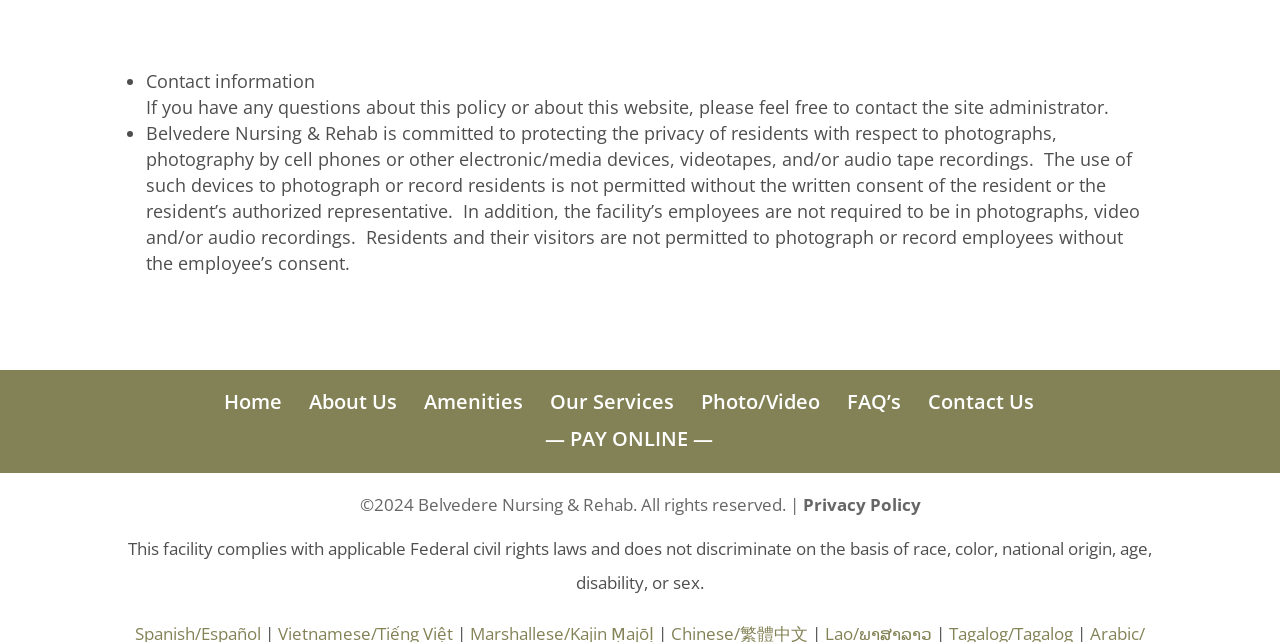Identify the bounding box coordinates of the area you need to click to perform the following instruction: "view About page".

None